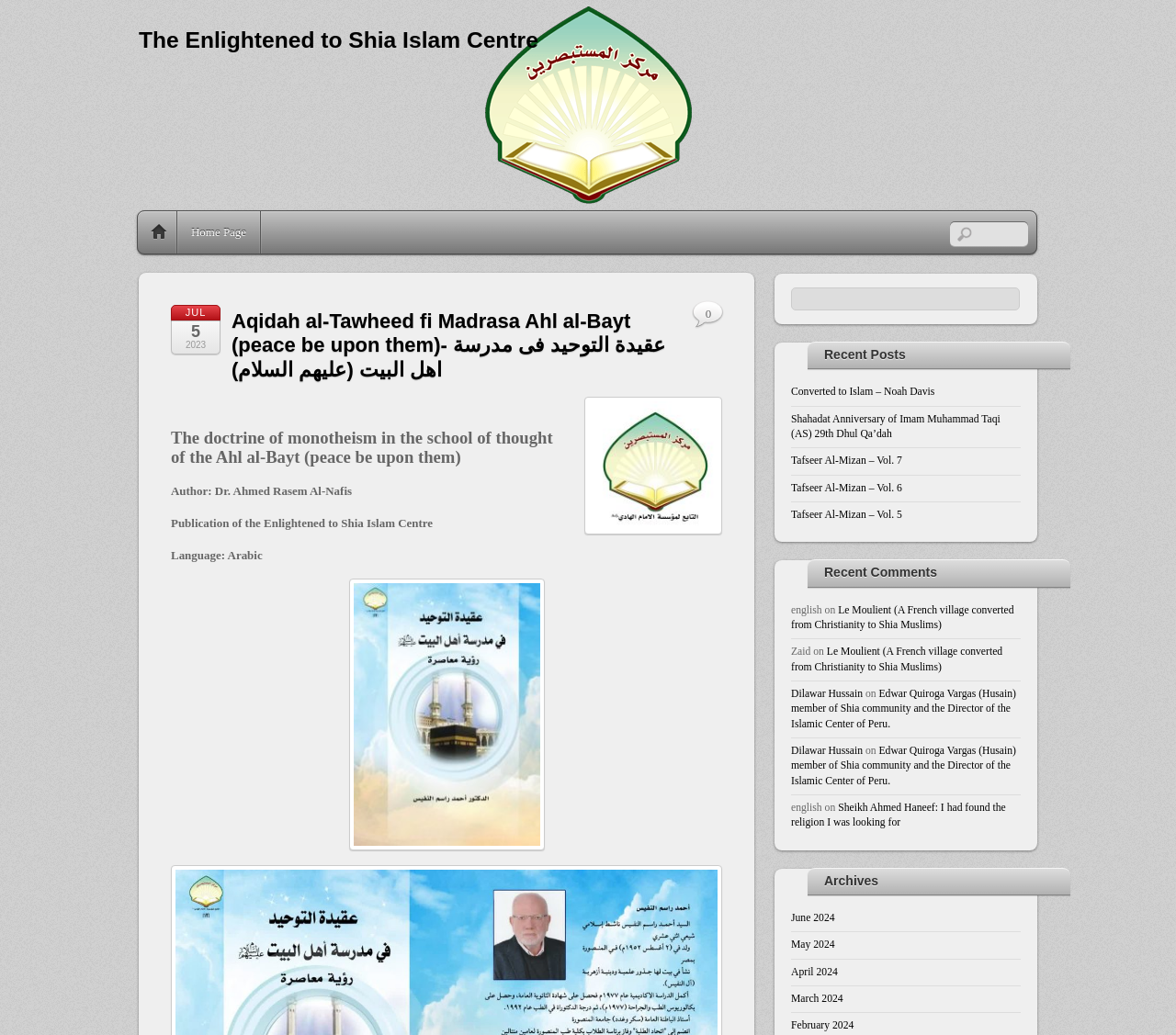Pinpoint the bounding box coordinates of the element that must be clicked to accomplish the following instruction: "Add to wishlist". The coordinates should be in the format of four float numbers between 0 and 1, i.e., [left, top, right, bottom].

None